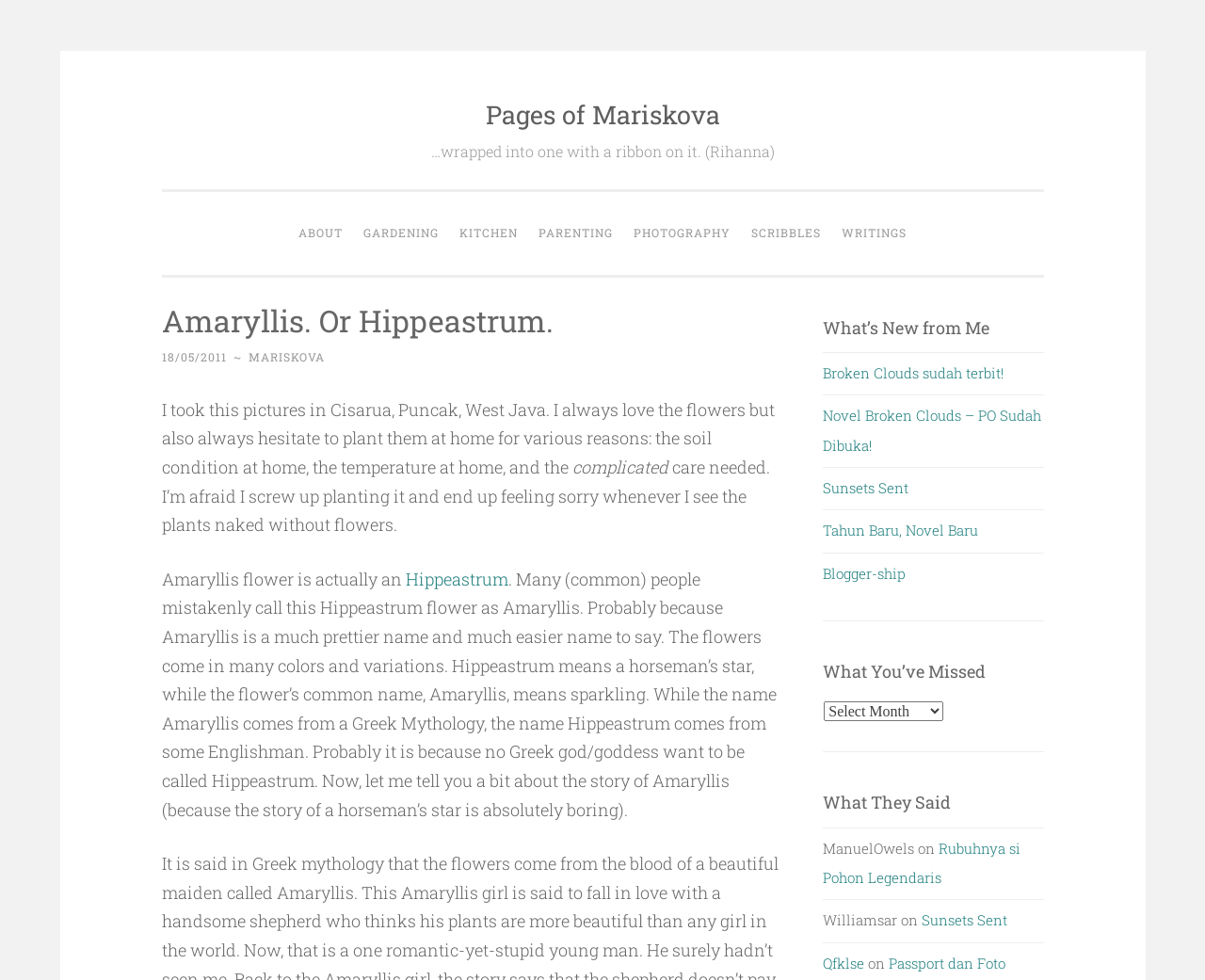Offer a meticulous description of the webpage's structure and content.

This webpage is a personal blog, titled "Pages of Mariskova", with a focus on the author's interests and hobbies. At the top of the page, there is a link to "Skip to content" and a heading with the blog's title. Below this, there is a navigation menu with links to various categories, including "ABOUT", "GARDENING", "KITCHEN", "PARENTING", "PHOTOGRAPHY", "SCRIBBLES", and "WRITINGS".

The main content of the page is a blog post about Amaryllis flowers, also known as Hippeastrum. The post is divided into several sections, with headings and paragraphs of text. The first section has a heading "Amaryllis. Or Hippeastrum." and a link to the date "18/05/2011". Below this, there is a paragraph of text describing the author's experience with Amaryllis flowers, followed by several more paragraphs discussing the differences between Amaryllis and Hippeastrum, and the origins of their names.

To the right of the main content, there are three columns with headings "What's New from Me", "What You've Missed", and "What They Said". The "What's New from Me" column lists several links to recent blog posts, including "Broken Clouds sudah terbit!" and "Tahun Baru, Novel Baru". The "What You've Missed" column has a combobox with a dropdown menu, and the "What They Said" column lists several comments from other users, including links to their own blog posts.

Overall, the webpage has a simple and clean layout, with a focus on the author's writing and personal interests.